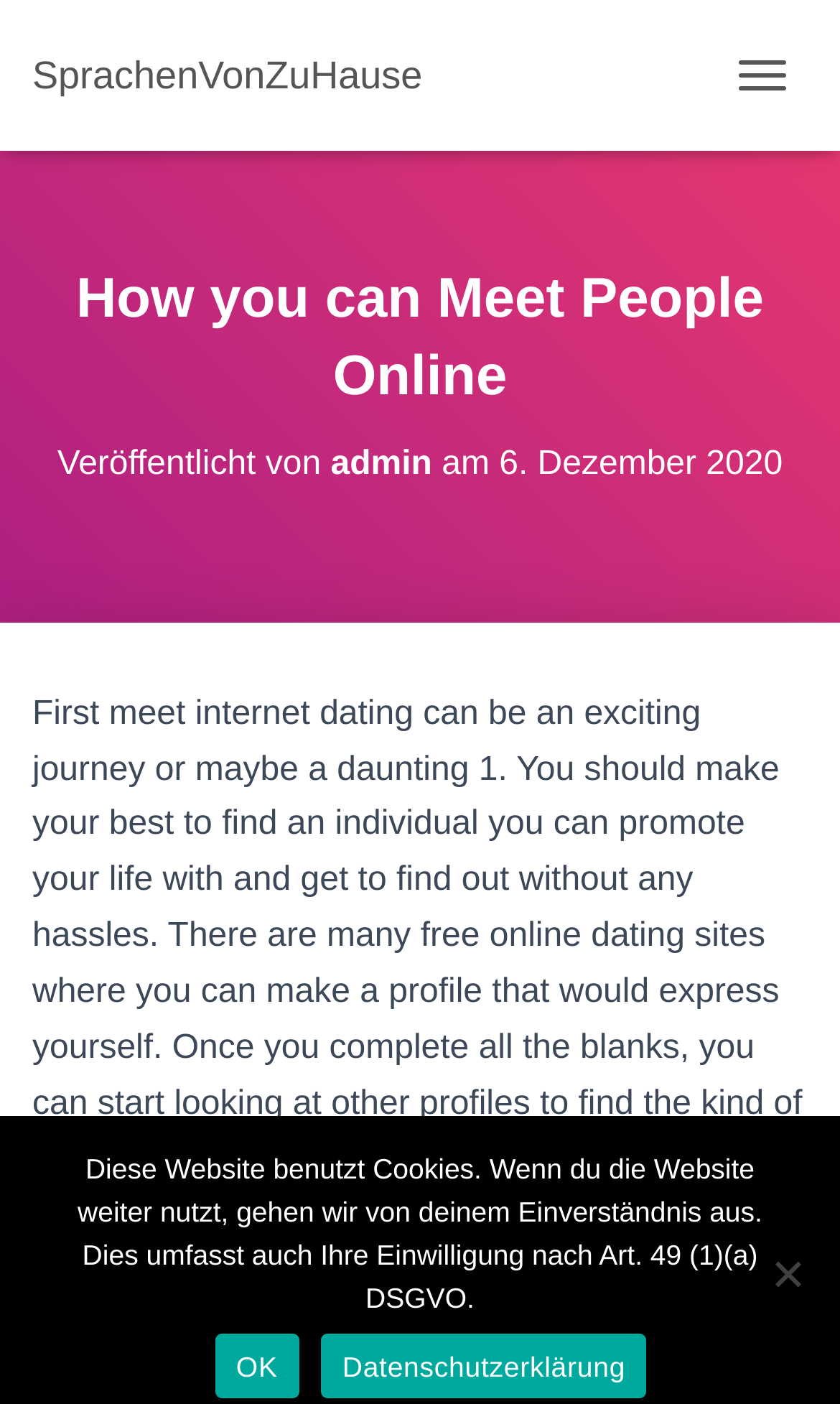What is the language of the website?
Using the image, respond with a single word or phrase.

German